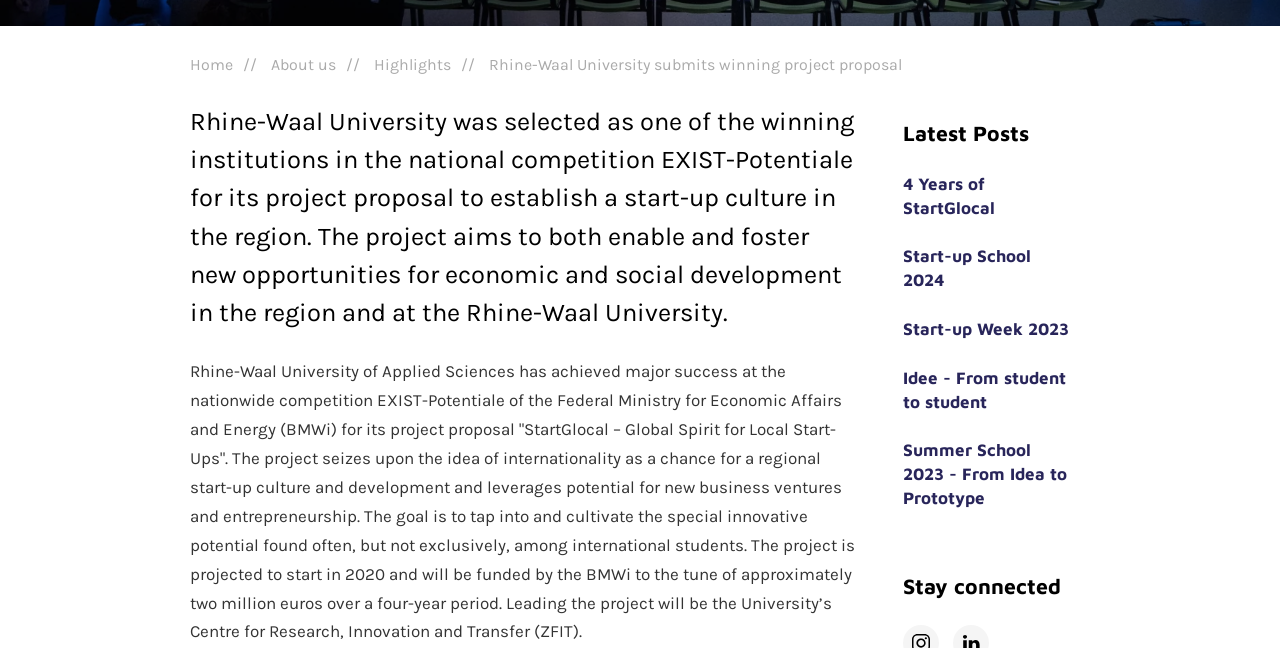Give the bounding box coordinates for the element described as: "Home".

[0.148, 0.085, 0.182, 0.114]